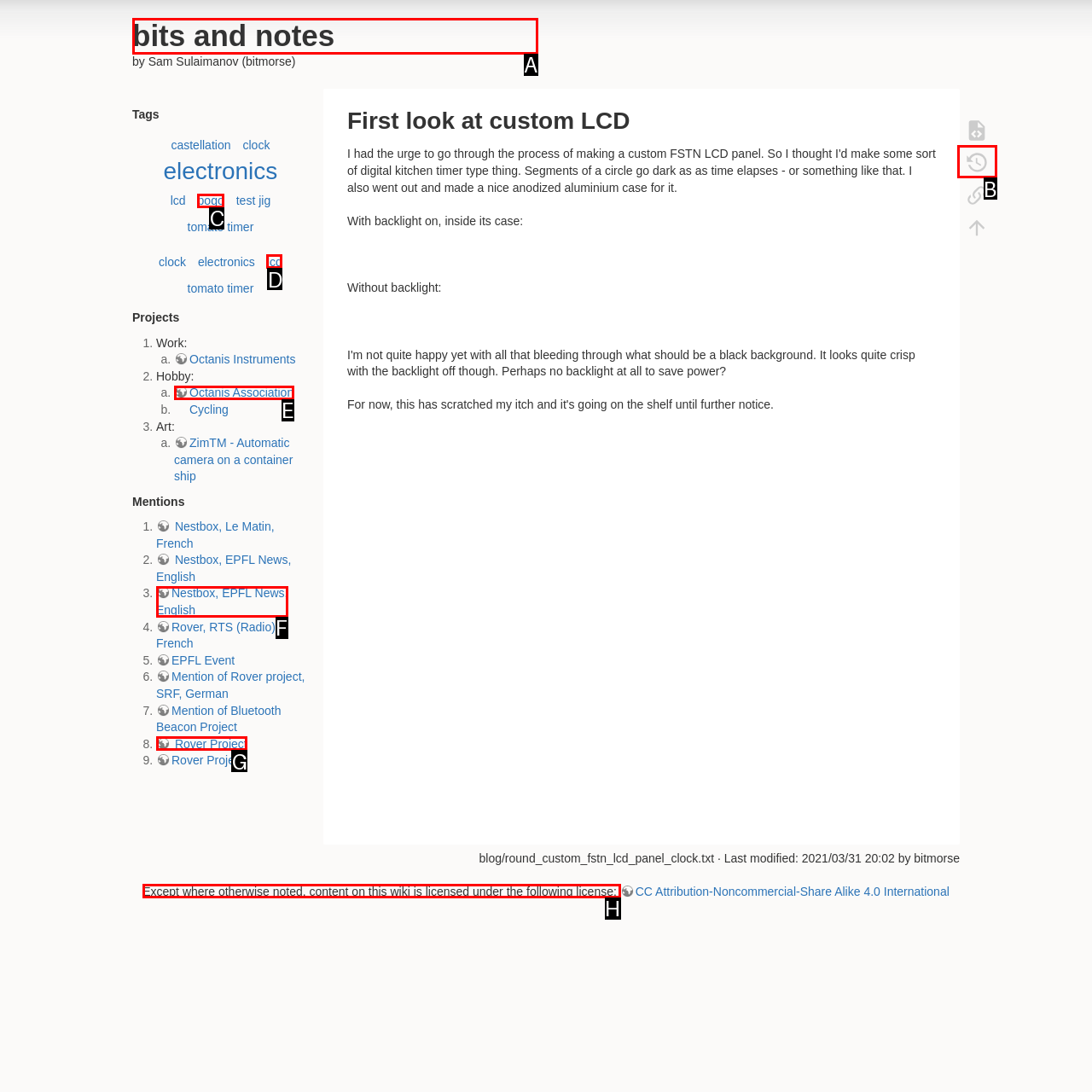Which option should be clicked to complete this task: check the license information
Reply with the letter of the correct choice from the given choices.

H